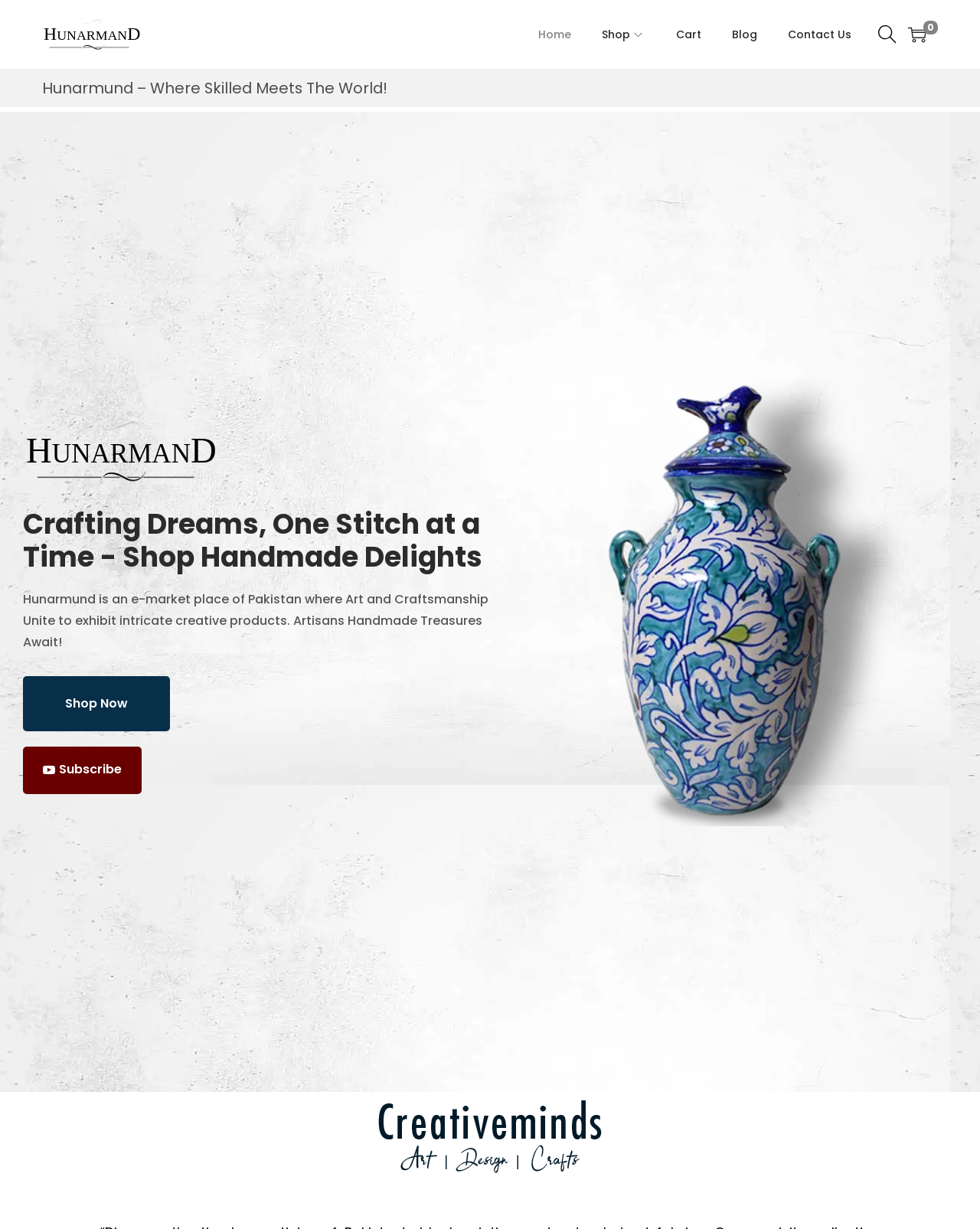Highlight the bounding box coordinates of the region I should click on to meet the following instruction: "search for products".

[0.25, 0.396, 0.75, 0.433]